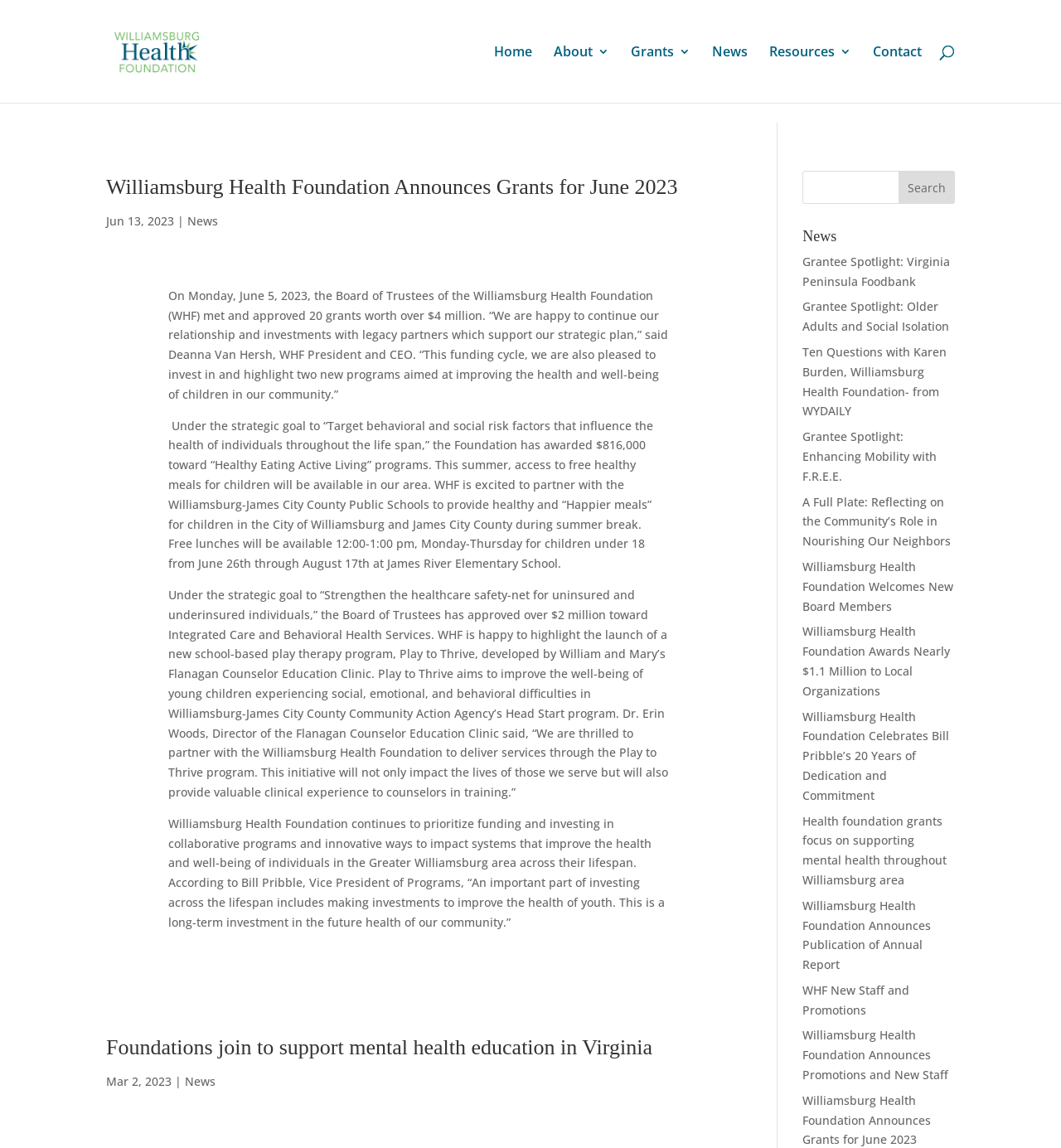Craft a detailed narrative of the webpage's structure and content.

The webpage is about Bill Pribble, an author at Williamsburg Health Foundation. At the top, there is a logo of Williamsburg Health Foundation, which is an image with a link to the foundation's website. Below the logo, there is a navigation menu with links to different sections of the website, including Home, About, Grants, News, Resources, and Contact.

The main content of the webpage is a news article section, which takes up most of the page. The section is divided into two columns, with the left column containing the main article and the right column containing a list of news links.

The main article is titled "Williamsburg Health Foundation Announces Grants for June 2023" and is written in a formal tone. The article discusses the foundation's recent grant approvals, totaling over $4 million, and highlights two new programs aimed at improving the health and well-being of children in the community. The article also quotes the foundation's President and CEO, Deanna Van Hersh, and Vice President of Programs, Bill Pribble.

Below the main article, there is a list of news links, with titles such as "Foundations join to support mental health education in Virginia", "Grantee Spotlight: Virginia Peninsula Foodbank", and "Williamsburg Health Foundation Celebrates Bill Pribble’s 20 Years of Dedication and Commitment". These links are organized in a vertical list, with the most recent articles at the top.

At the bottom of the page, there is a search bar with a button labeled "Search".